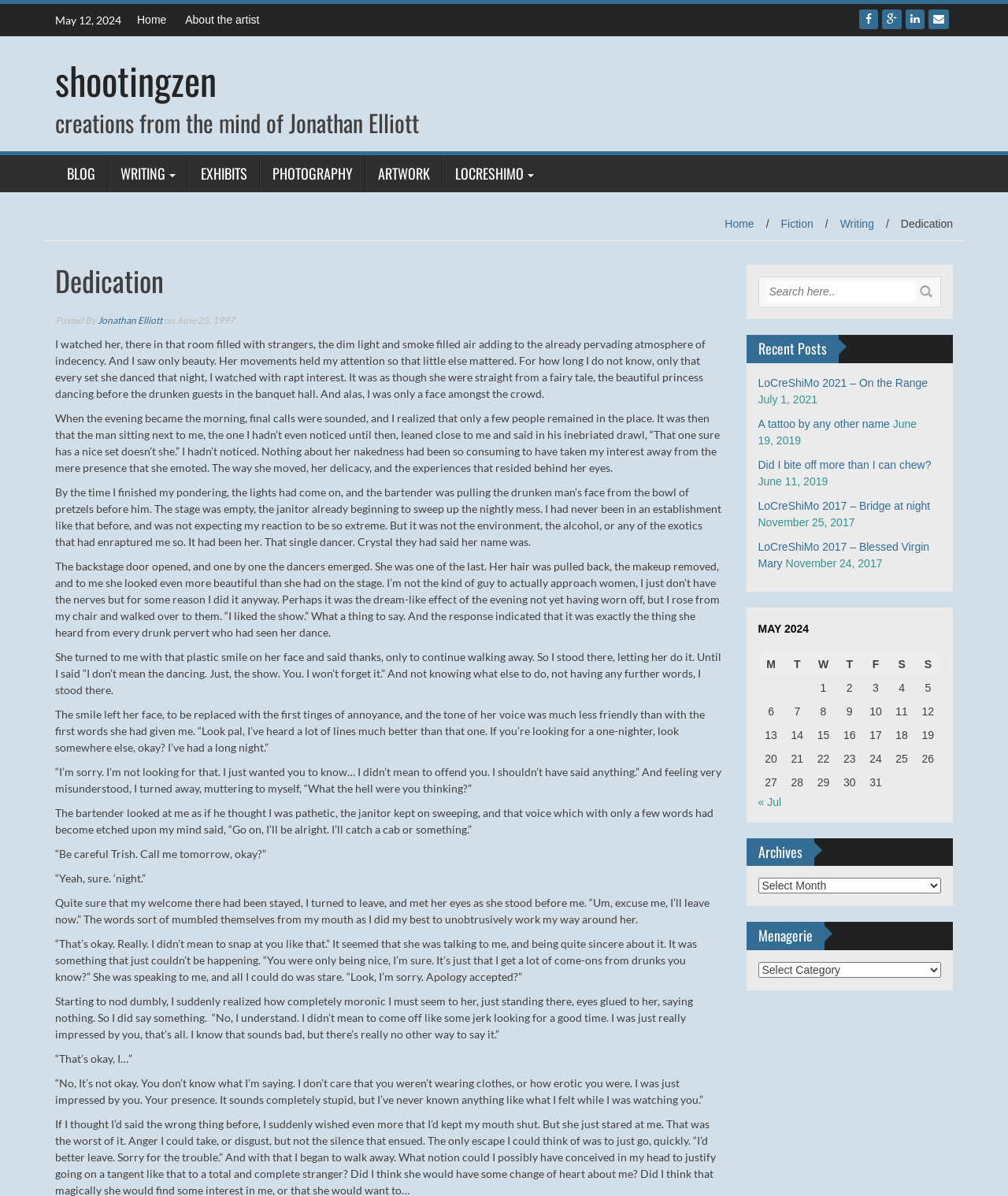Please identify the bounding box coordinates for the region that you need to click to follow this instruction: "Check the calendar for May 2024".

[0.752, 0.518, 0.934, 0.664]